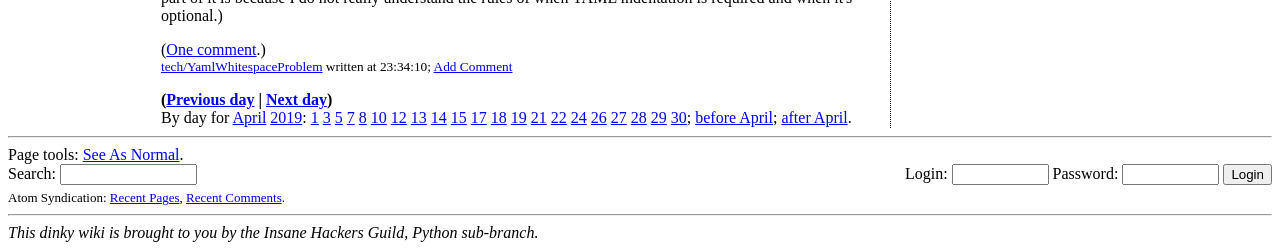Please identify the bounding box coordinates of the clickable region that I should interact with to perform the following instruction: "Search for something". The coordinates should be expressed as four float numbers between 0 and 1, i.e., [left, top, right, bottom].

[0.047, 0.657, 0.154, 0.741]